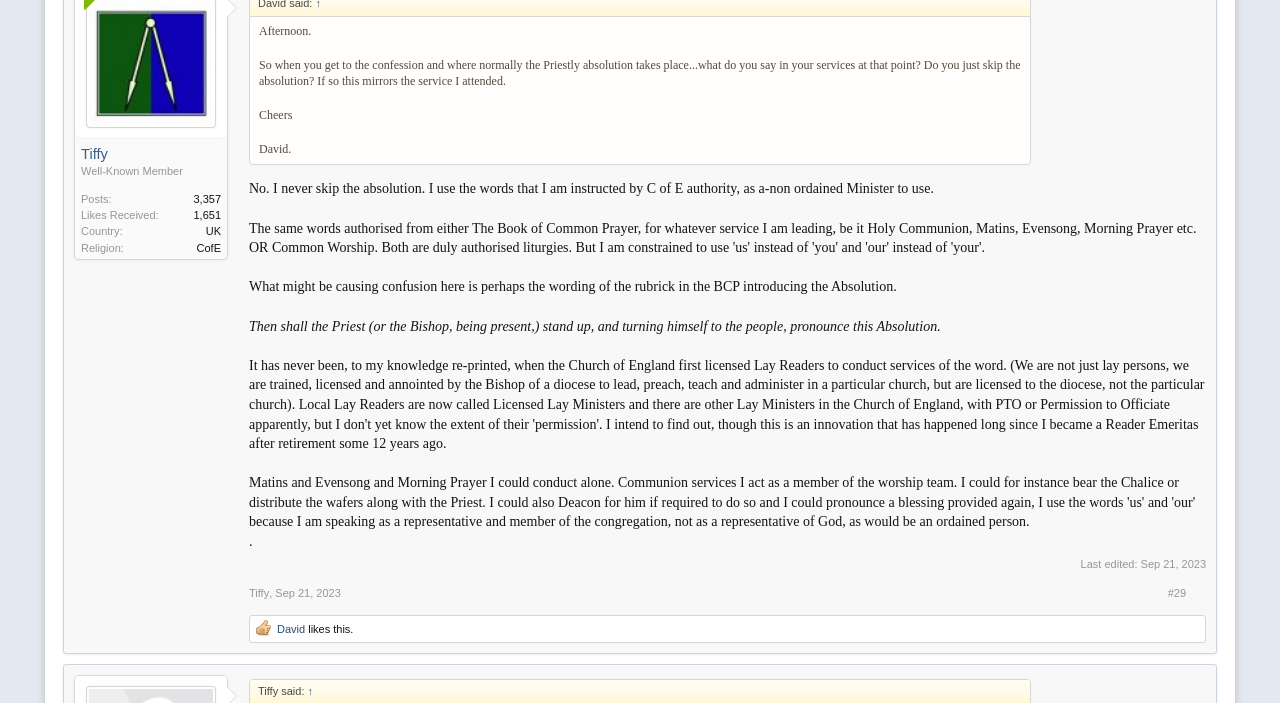Please provide a brief answer to the question using only one word or phrase: 
What is the name of the website?

Anglican v2